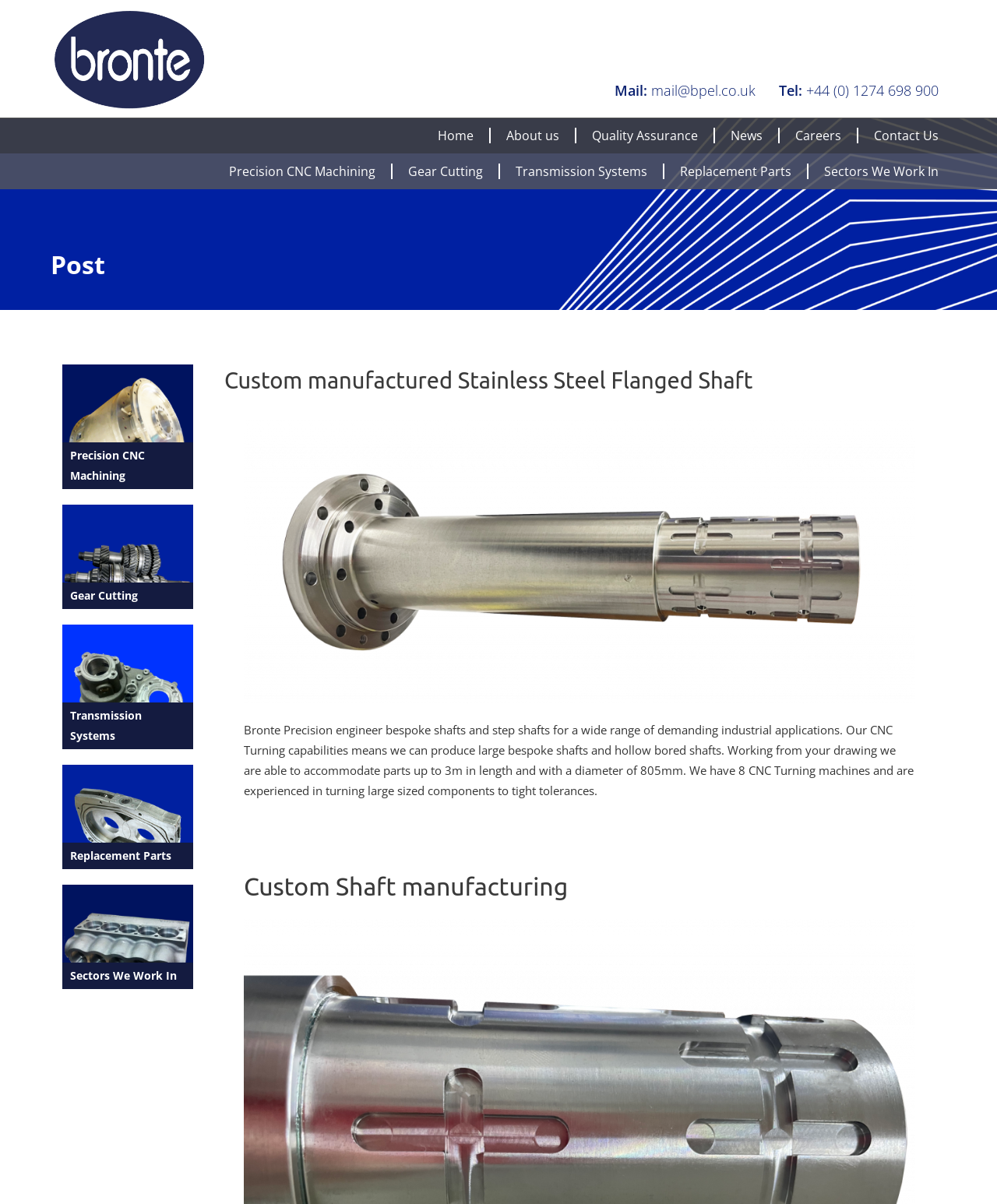Give the bounding box coordinates for this UI element: "mail@bpel.co.uk". The coordinates should be four float numbers between 0 and 1, arranged as [left, top, right, bottom].

[0.649, 0.067, 0.758, 0.083]